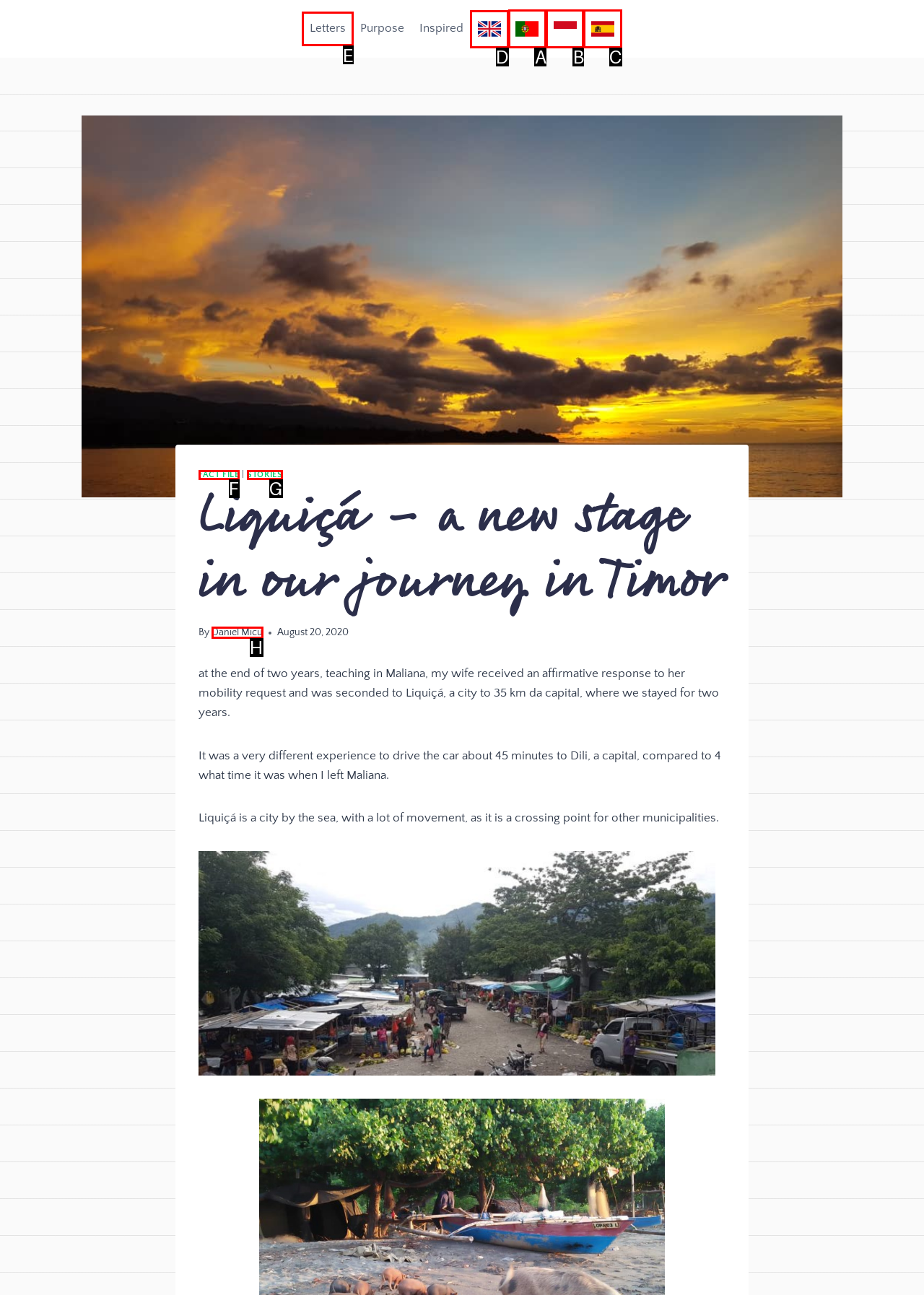Determine the letter of the UI element I should click on to complete the task: Select English language from the provided choices in the screenshot.

D